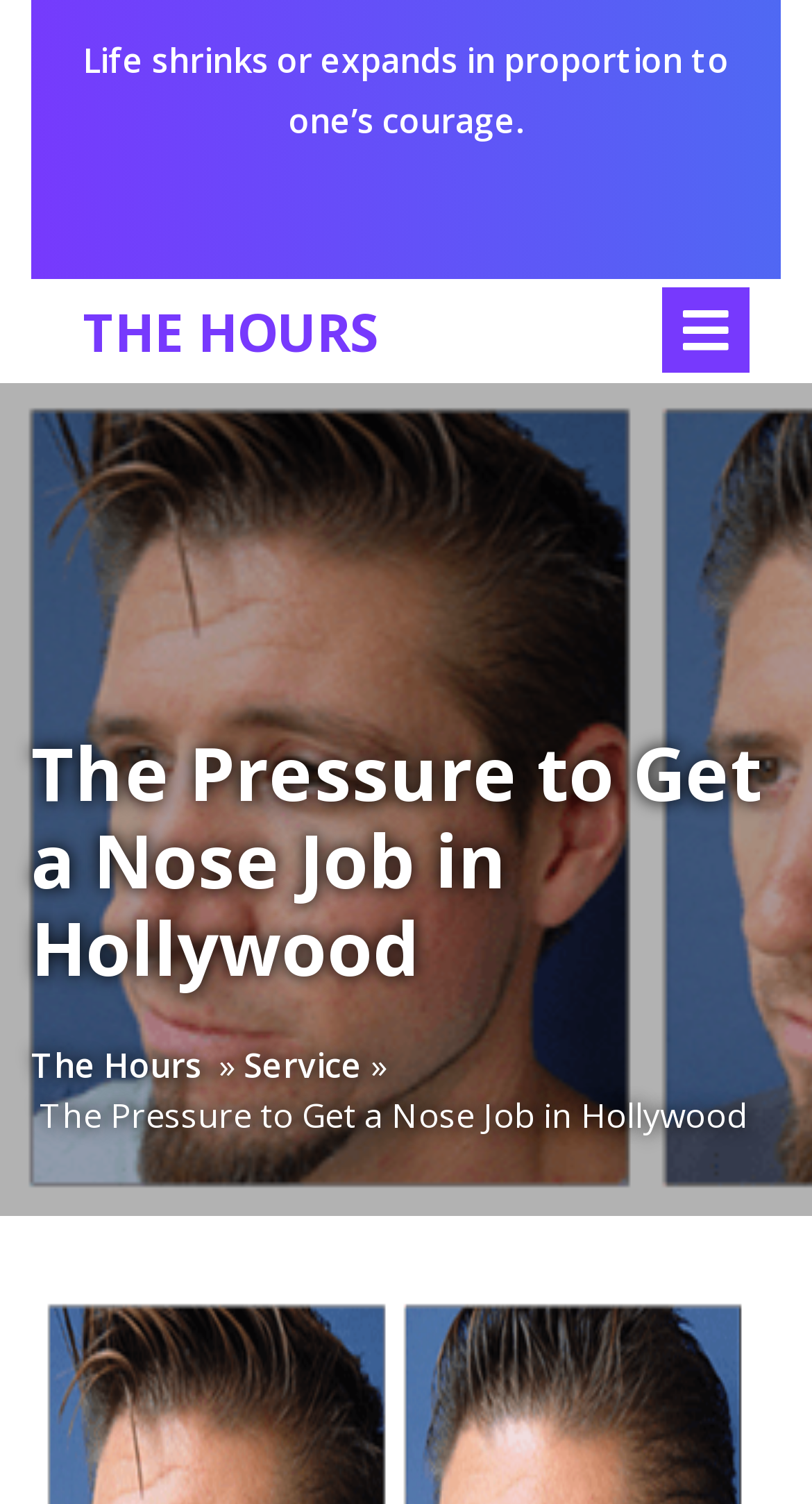Carefully examine the image and provide an in-depth answer to the question: How many links are there in the top section?

I examined the top section of the page and found three link elements: 'THE HOURS', 'The Hours', and 'Service'. These links have bounding boxes [0.103, 0.196, 0.467, 0.243], [0.038, 0.692, 0.249, 0.726], and [0.3, 0.692, 0.446, 0.726] respectively.